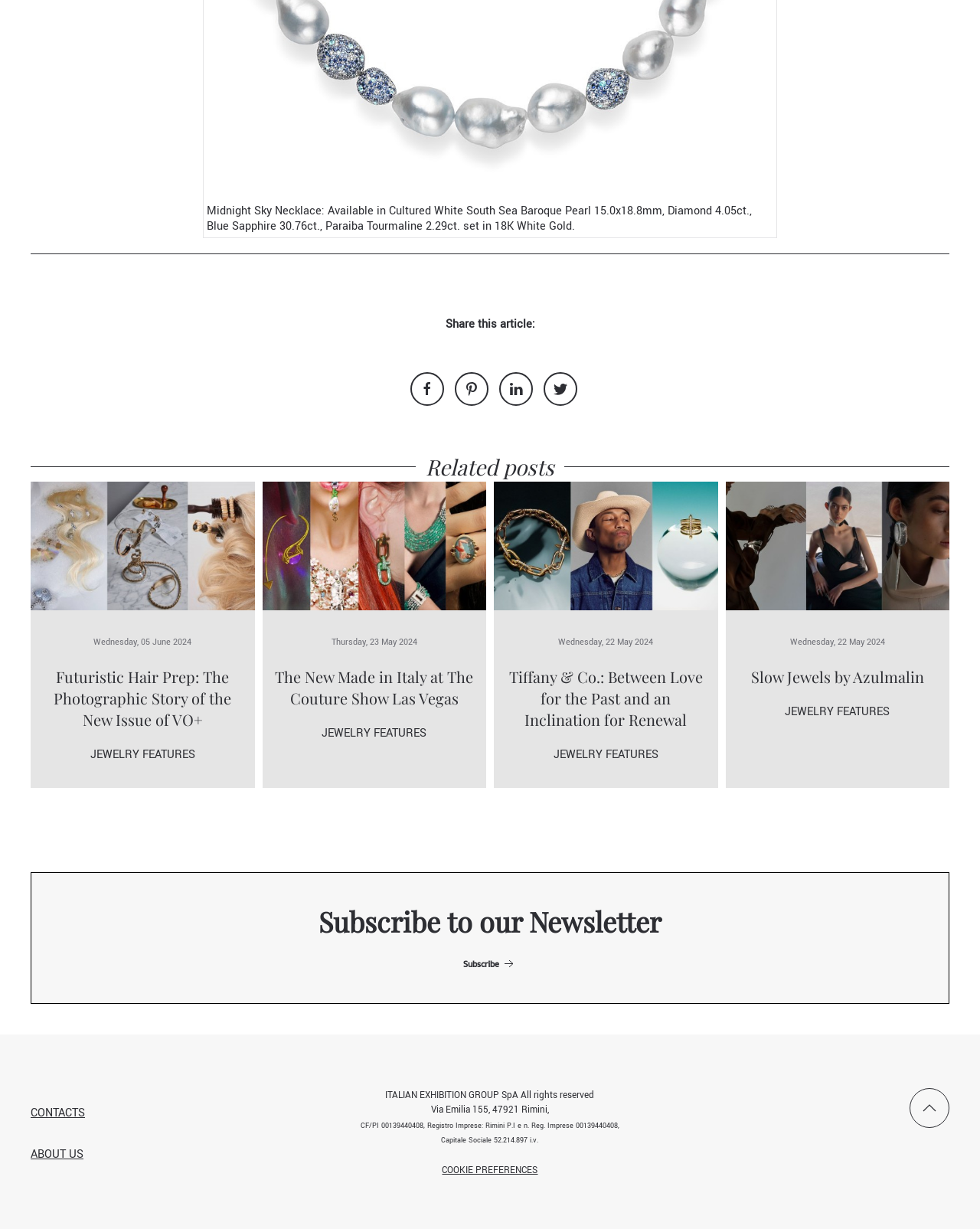Determine the bounding box coordinates for the clickable element required to fulfill the instruction: "View post 'Tiffany & Co.: Between Love for the Past and an Inclination for Renewal'". Provide the coordinates as four float numbers between 0 and 1, i.e., [left, top, right, bottom].

[0.504, 0.437, 0.732, 0.45]